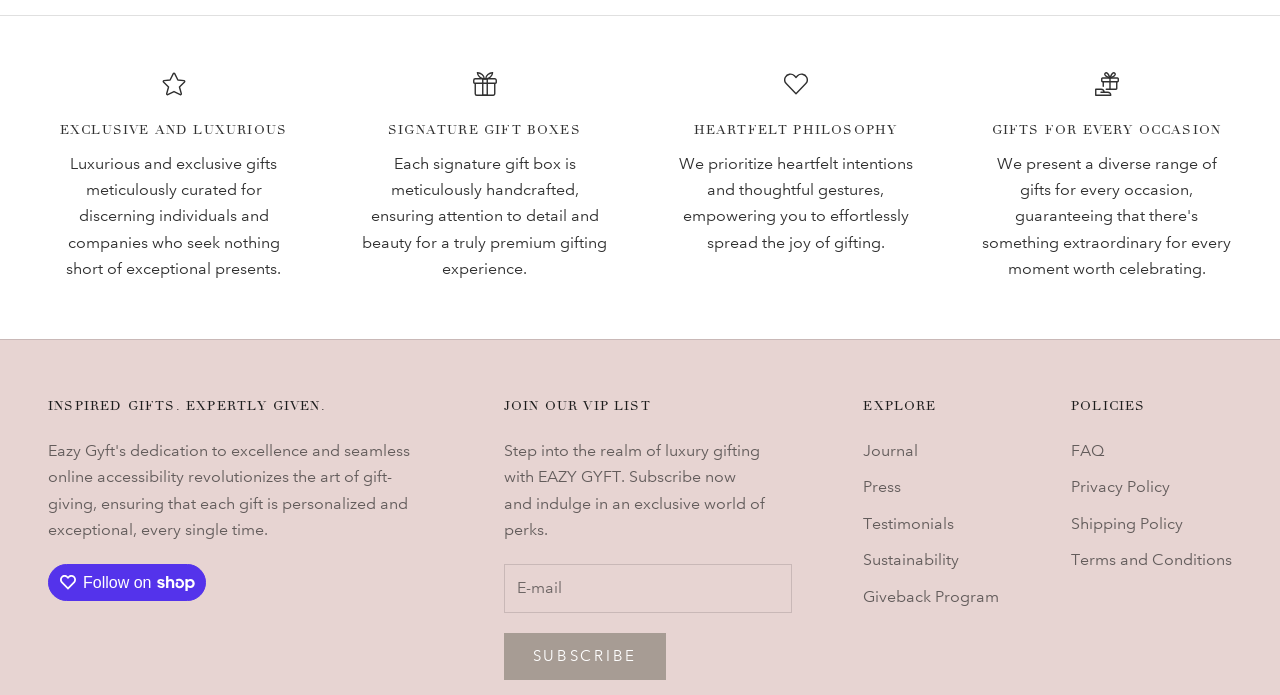Identify the bounding box for the described UI element. Provide the coordinates in (top-left x, top-left y, bottom-right x, bottom-right y) format with values ranging from 0 to 1: alt="Best Candles For Home"

None